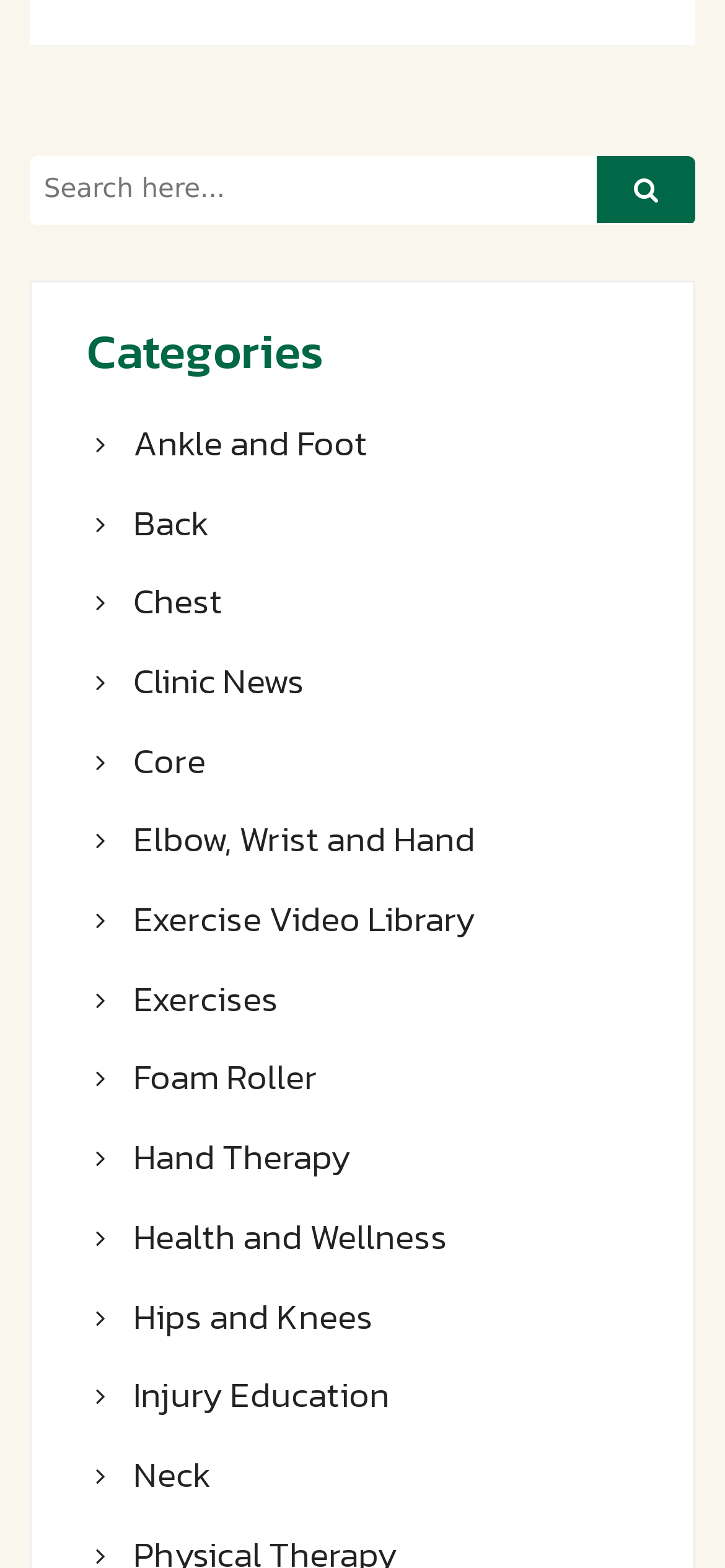Identify the bounding box coordinates for the element you need to click to achieve the following task: "View previous post". The coordinates must be four float values ranging from 0 to 1, formatted as [left, top, right, bottom].

None